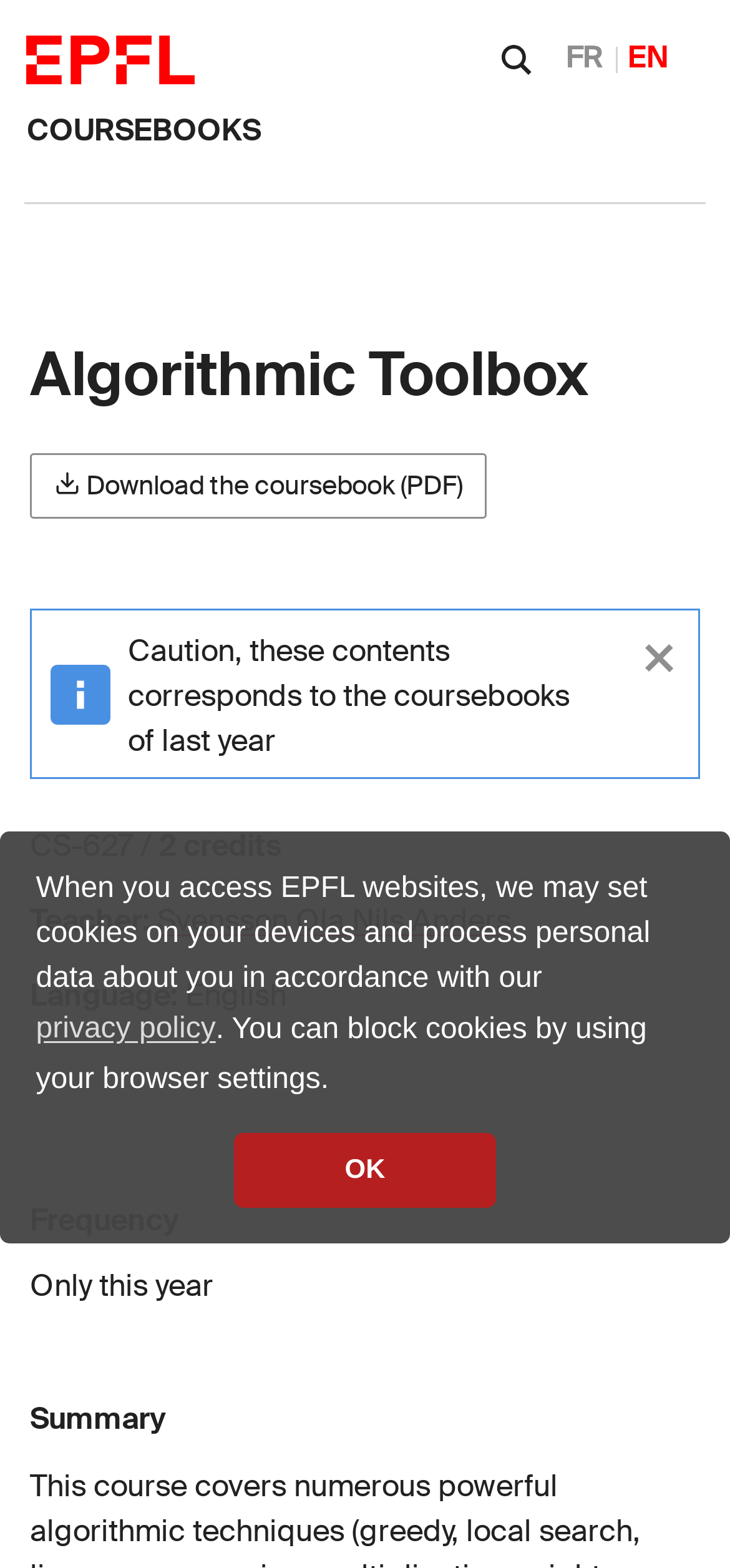Observe the image and answer the following question in detail: How many credits is the course worth?

I found the credit information by looking at the course details section, where it says '2 credits'.